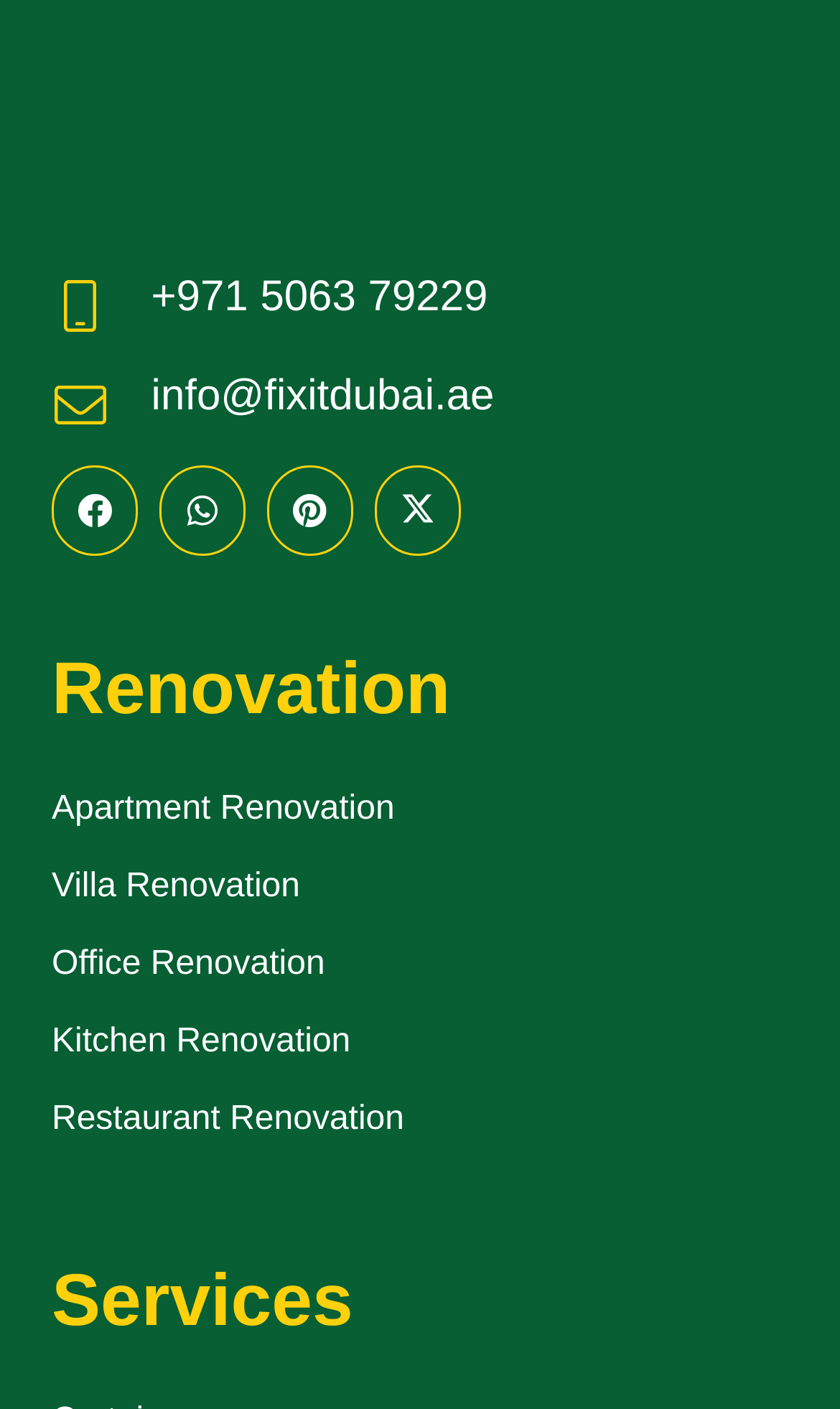Locate the bounding box coordinates of the area where you should click to accomplish the instruction: "Call the phone number".

[0.18, 0.194, 0.581, 0.227]